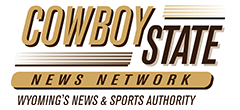Provide a one-word or short-phrase response to the question:
What is the role of the Cowboy State News Network?

Trusted authority